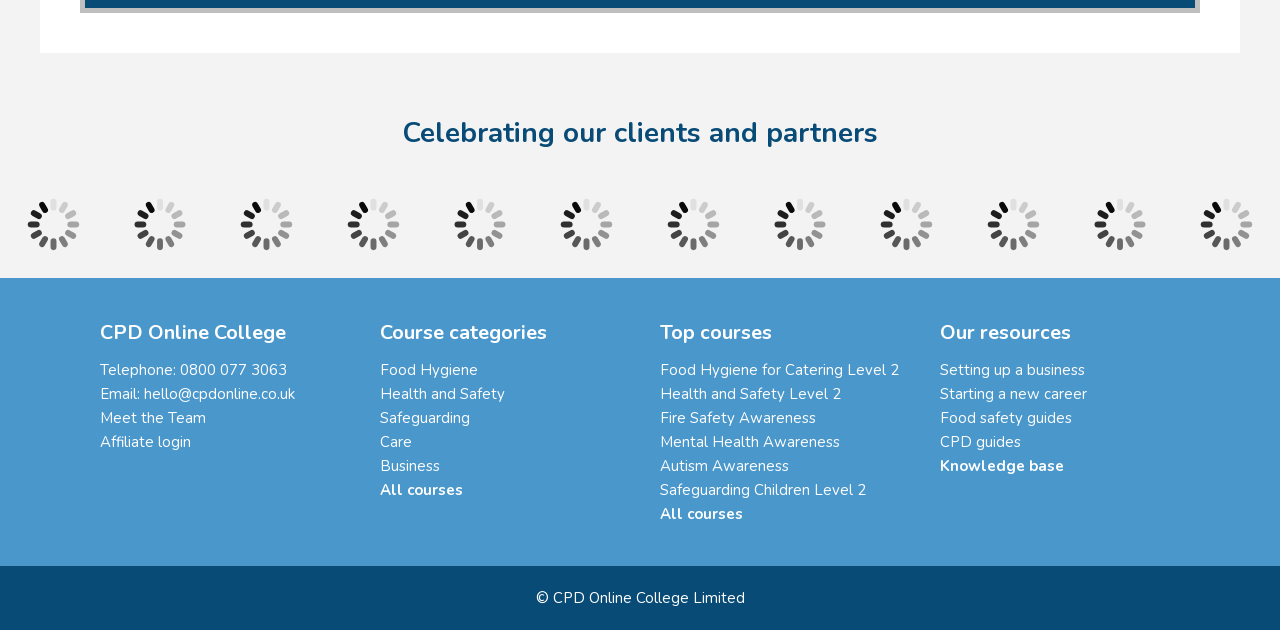Locate the bounding box coordinates of the element that should be clicked to execute the following instruction: "View the 'Food Hygiene for Catering Level 2' course".

[0.516, 0.571, 0.702, 0.603]